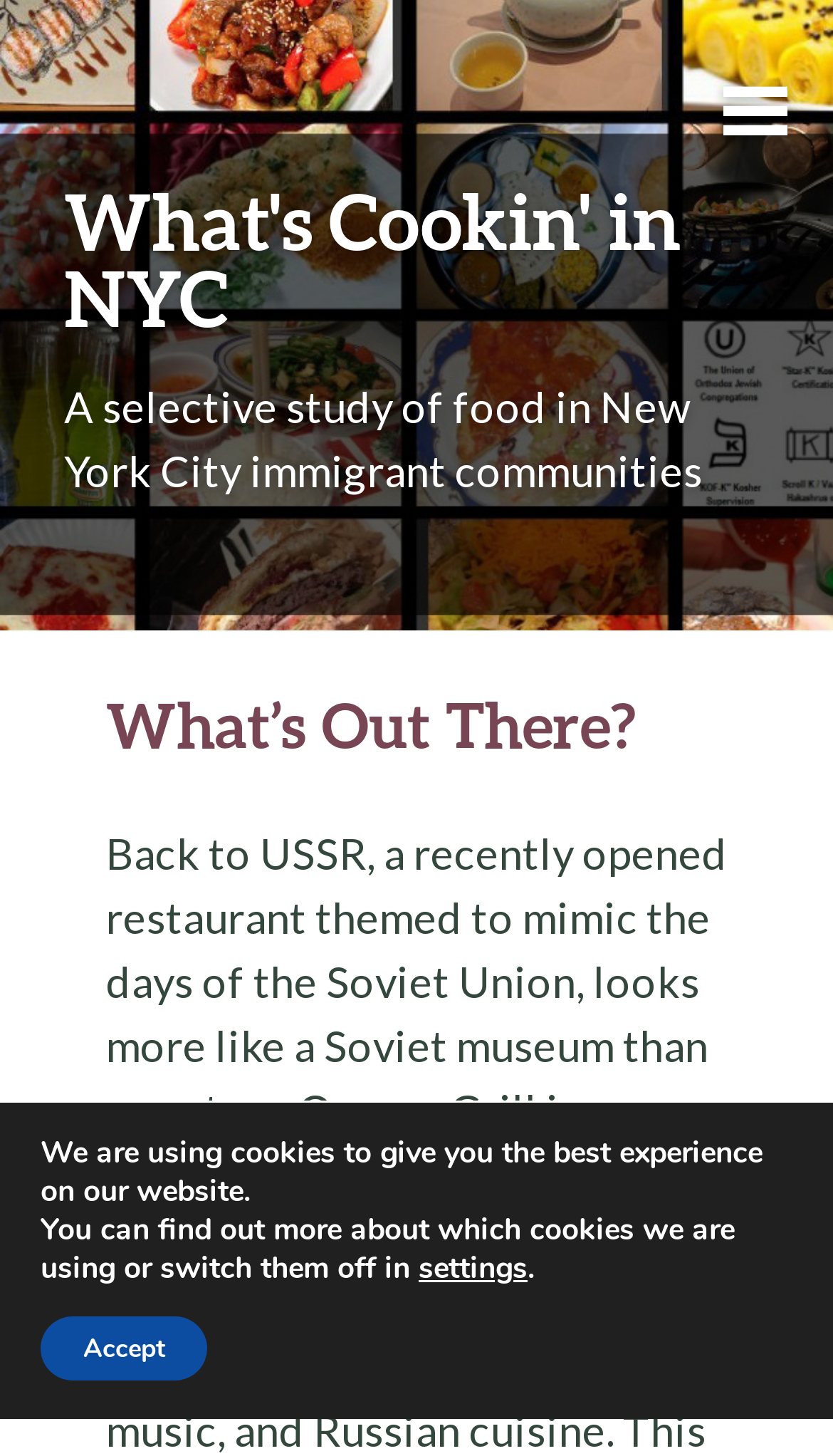What is the text of the webpage's headline?

What's Cookin' in NYC